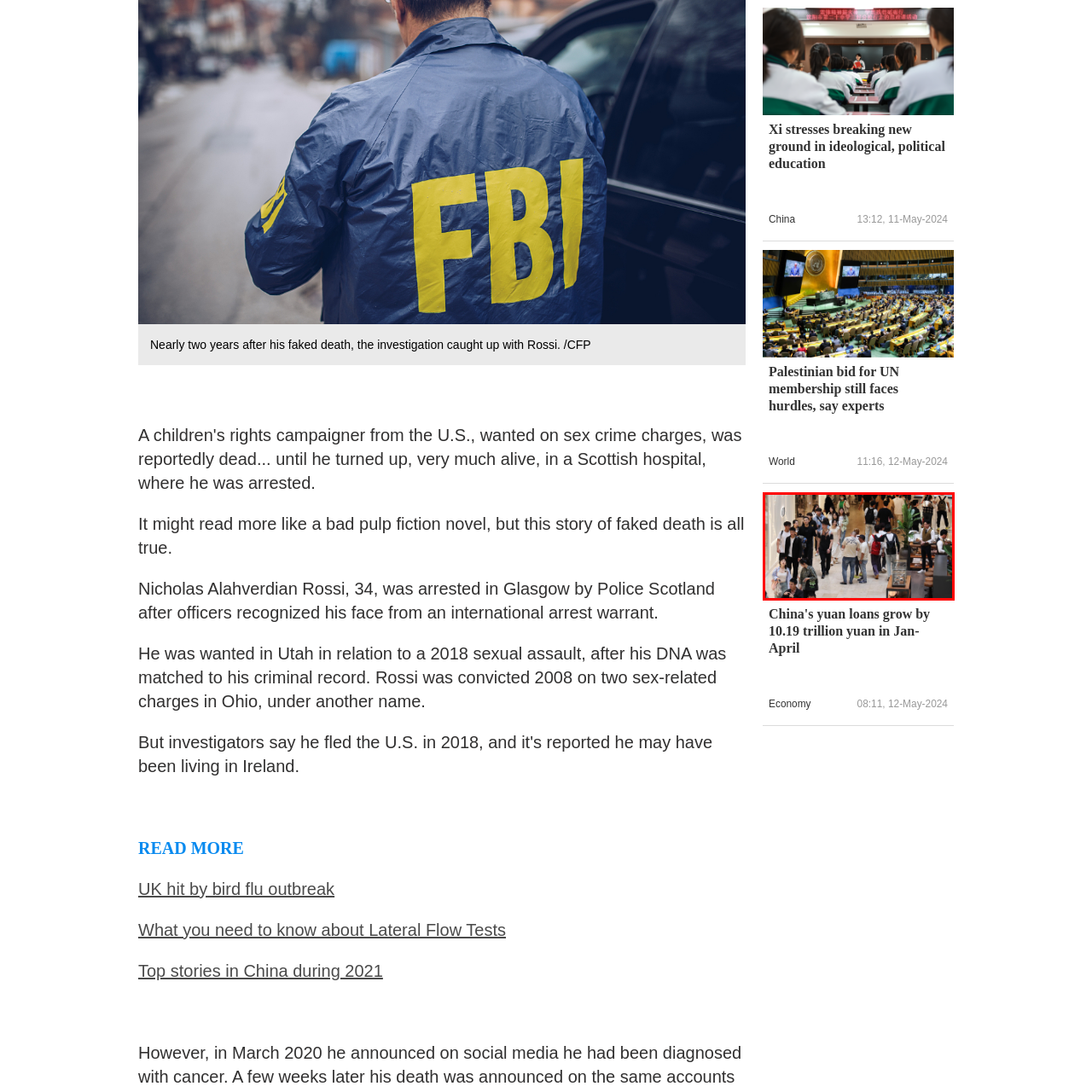What is the age range of the individuals in the mall?
Inspect the image surrounded by the red bounding box and answer the question using a single word or a short phrase.

Various ages